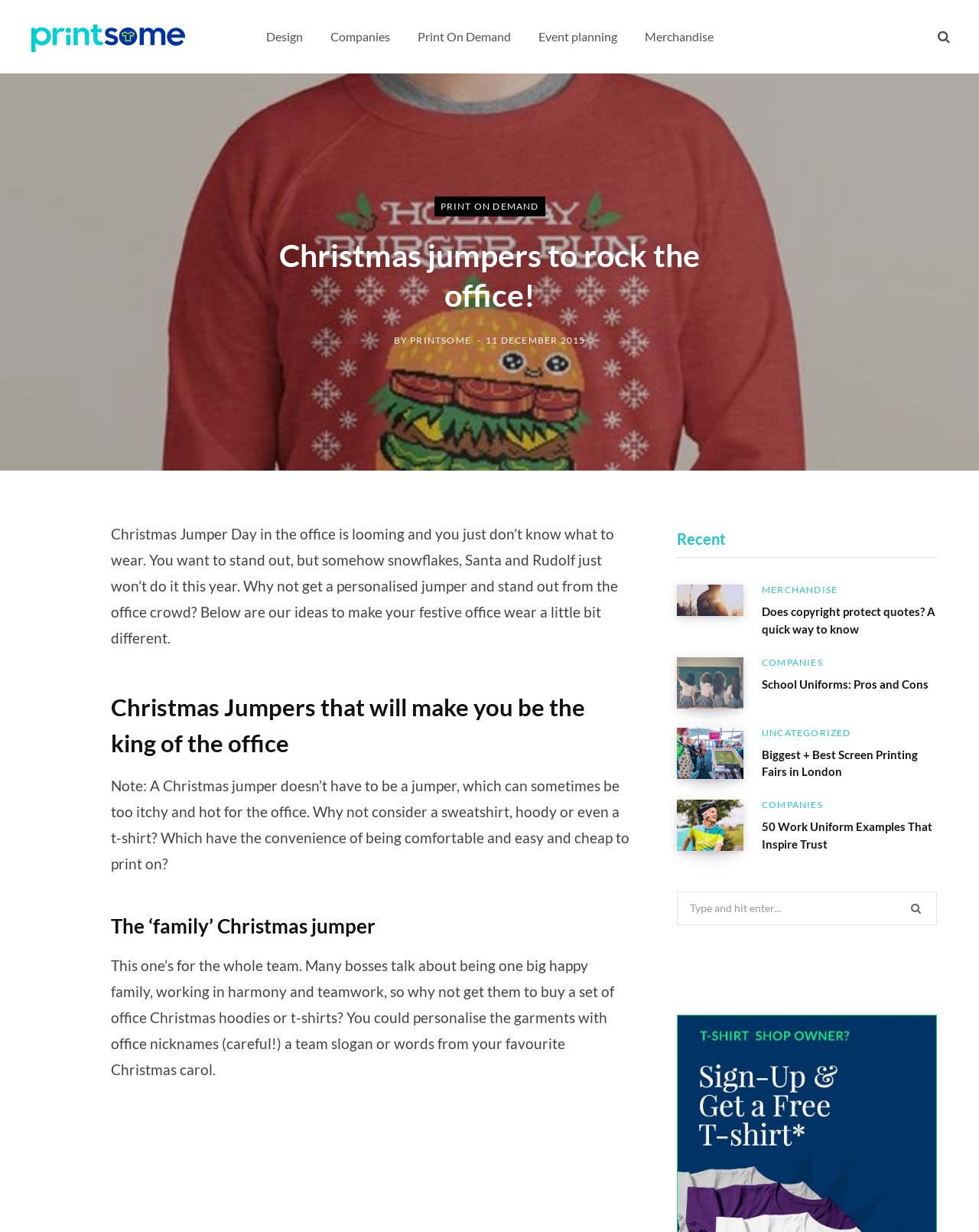Find the coordinates for the bounding box of the element with this description: "School Uniforms: Pros and Cons".

[0.778, 0.548, 0.957, 0.562]